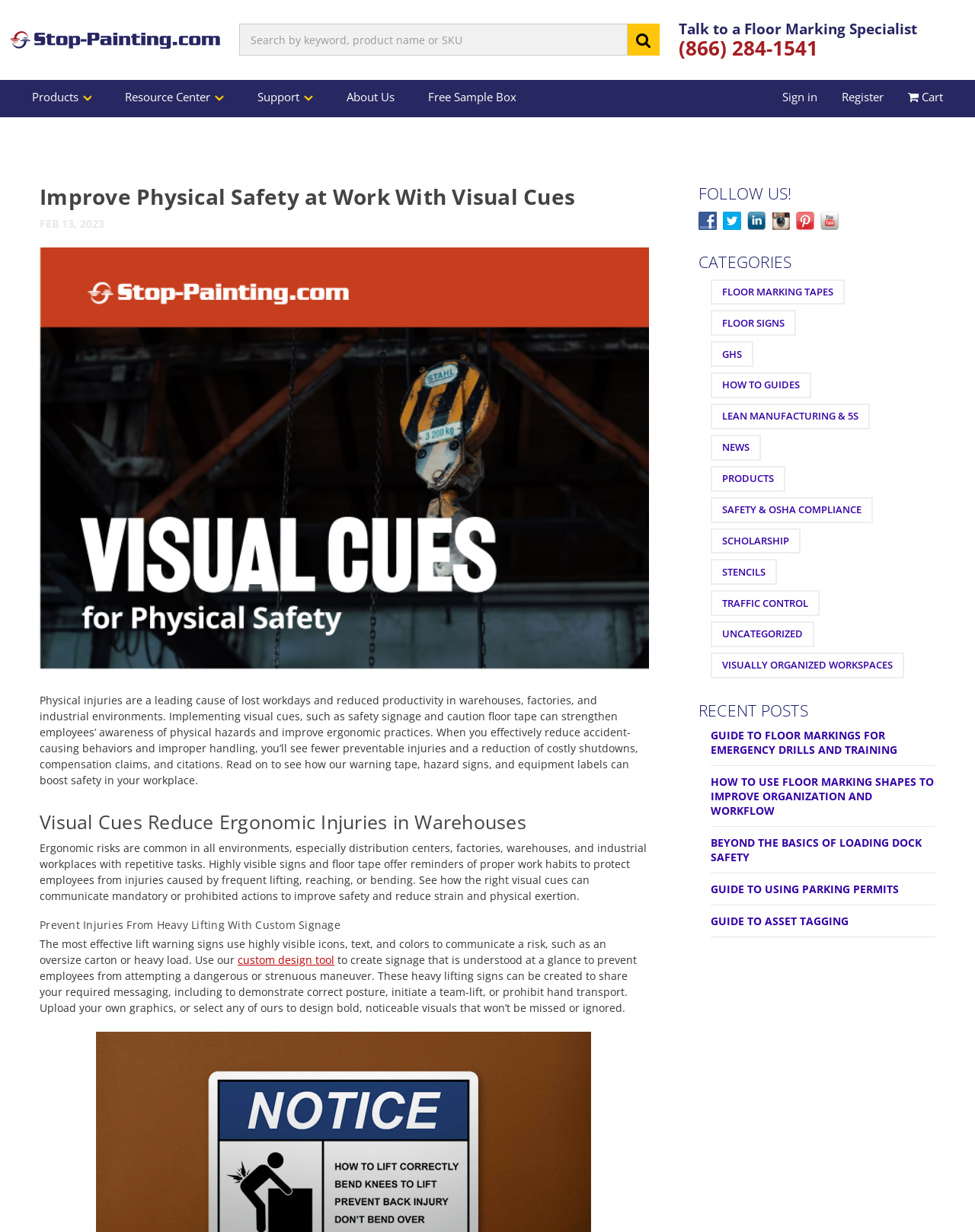Give the bounding box coordinates for the element described as: "custom design tool".

[0.244, 0.773, 0.343, 0.785]